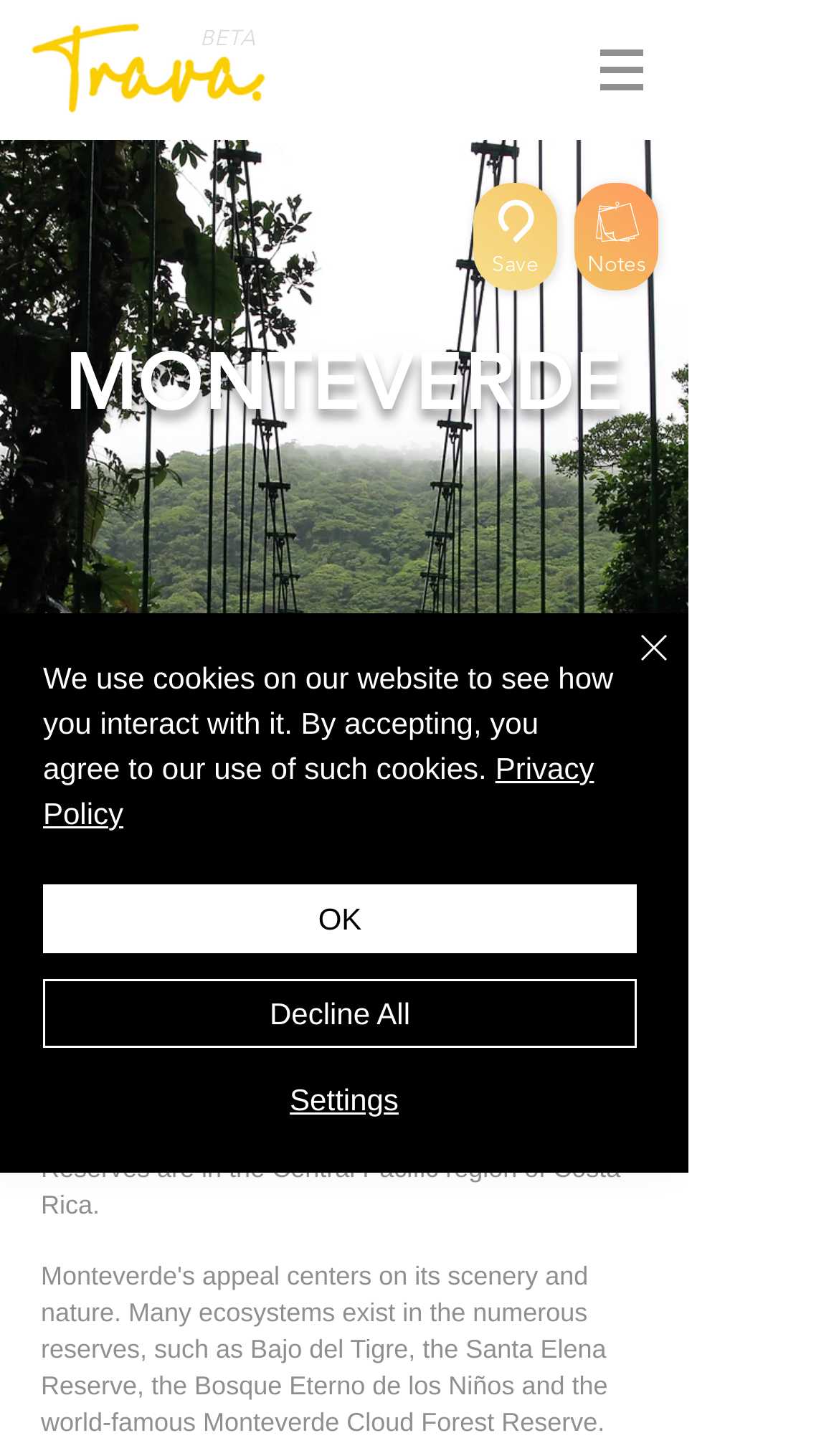Please identify the bounding box coordinates of the area I need to click to accomplish the following instruction: "Click the Notes button".

[0.685, 0.126, 0.785, 0.2]